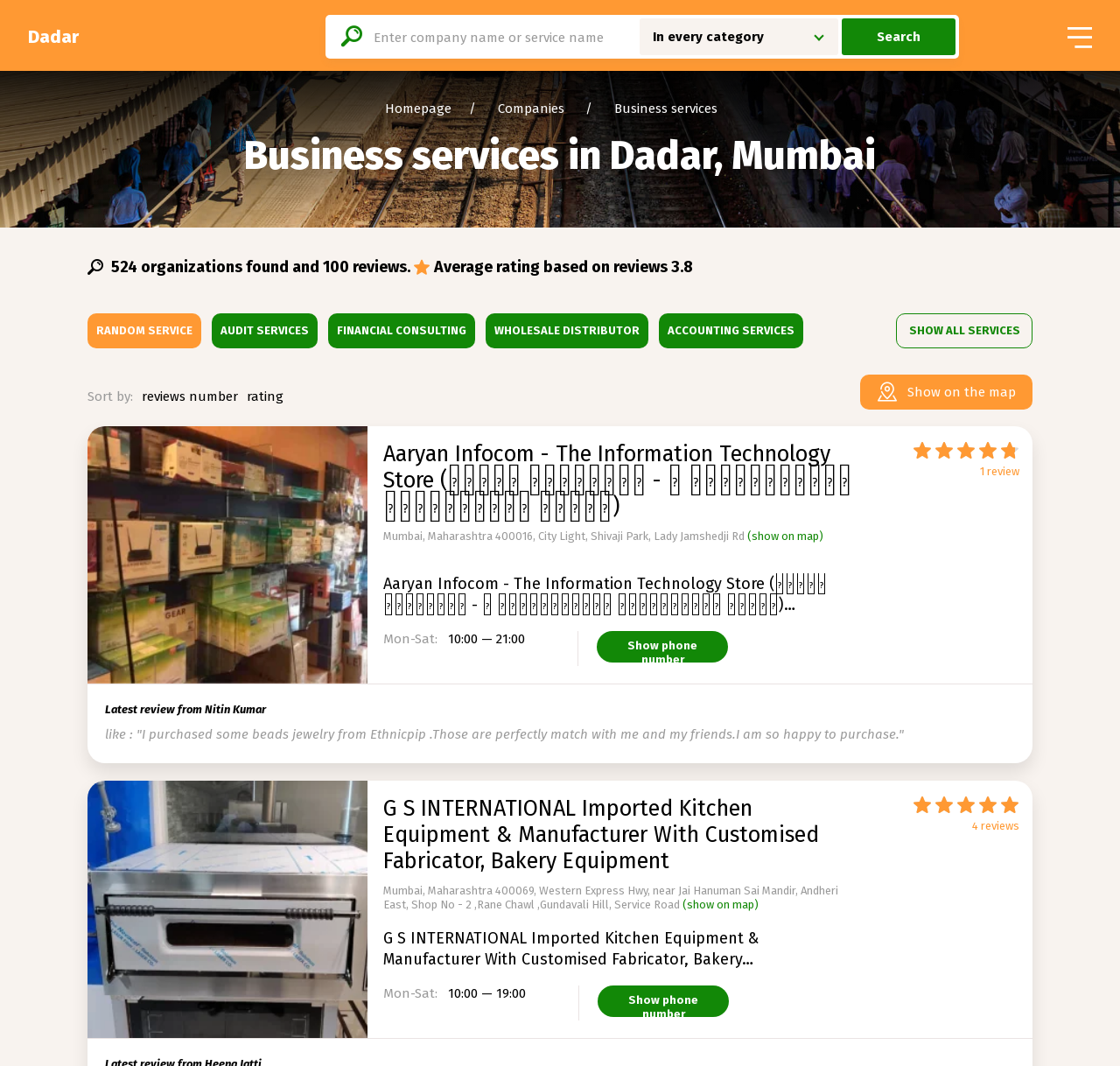How many reviews does 'G S INTERNATIONAL Imported Kitchen Equipment & Manufacturer With Customised Fabricator, Bakery Equipment' have?
Please respond to the question with a detailed and thorough explanation.

The answer can be found by looking at the link '4 reviews' which is located near the business service 'G S INTERNATIONAL Imported Kitchen Equipment & Manufacturer With Customised Fabricator, Bakery Equipment', indicating the number of reviews for this business service.